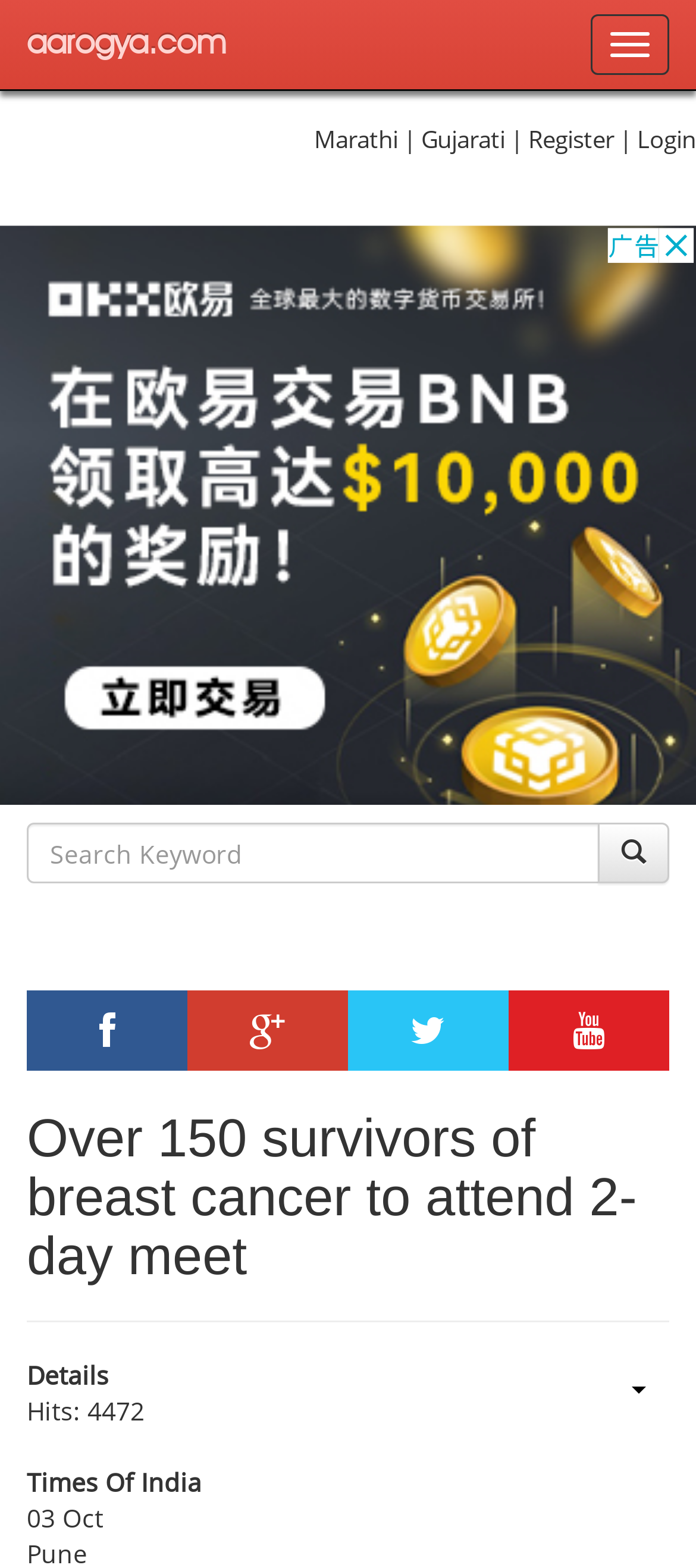Give a one-word or phrase response to the following question: How many languages can users switch to?

3